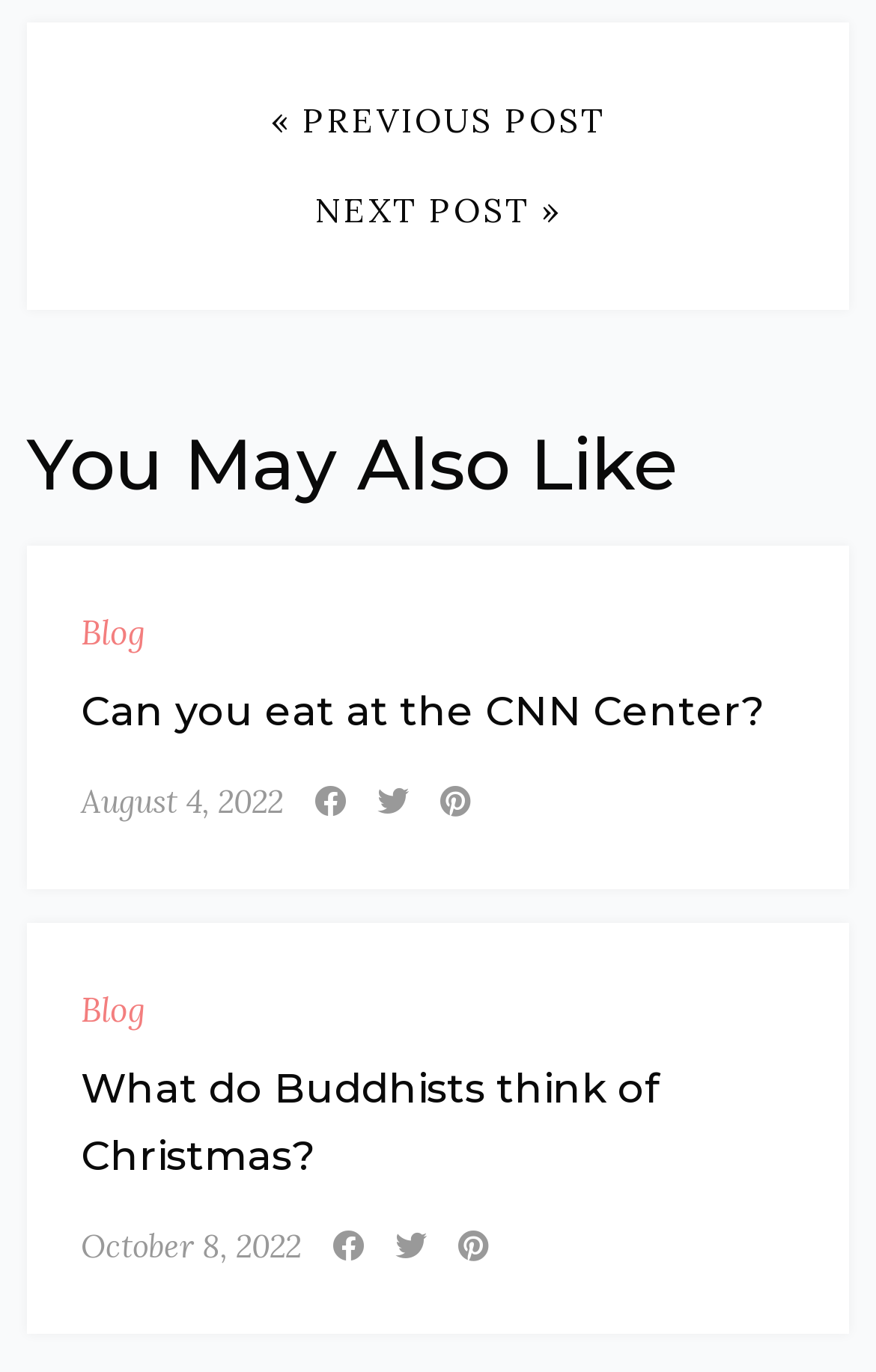Please find the bounding box coordinates of the element that needs to be clicked to perform the following instruction: "read 'Can you eat at the CNN Center?' article". The bounding box coordinates should be four float numbers between 0 and 1, represented as [left, top, right, bottom].

[0.092, 0.494, 0.908, 0.543]